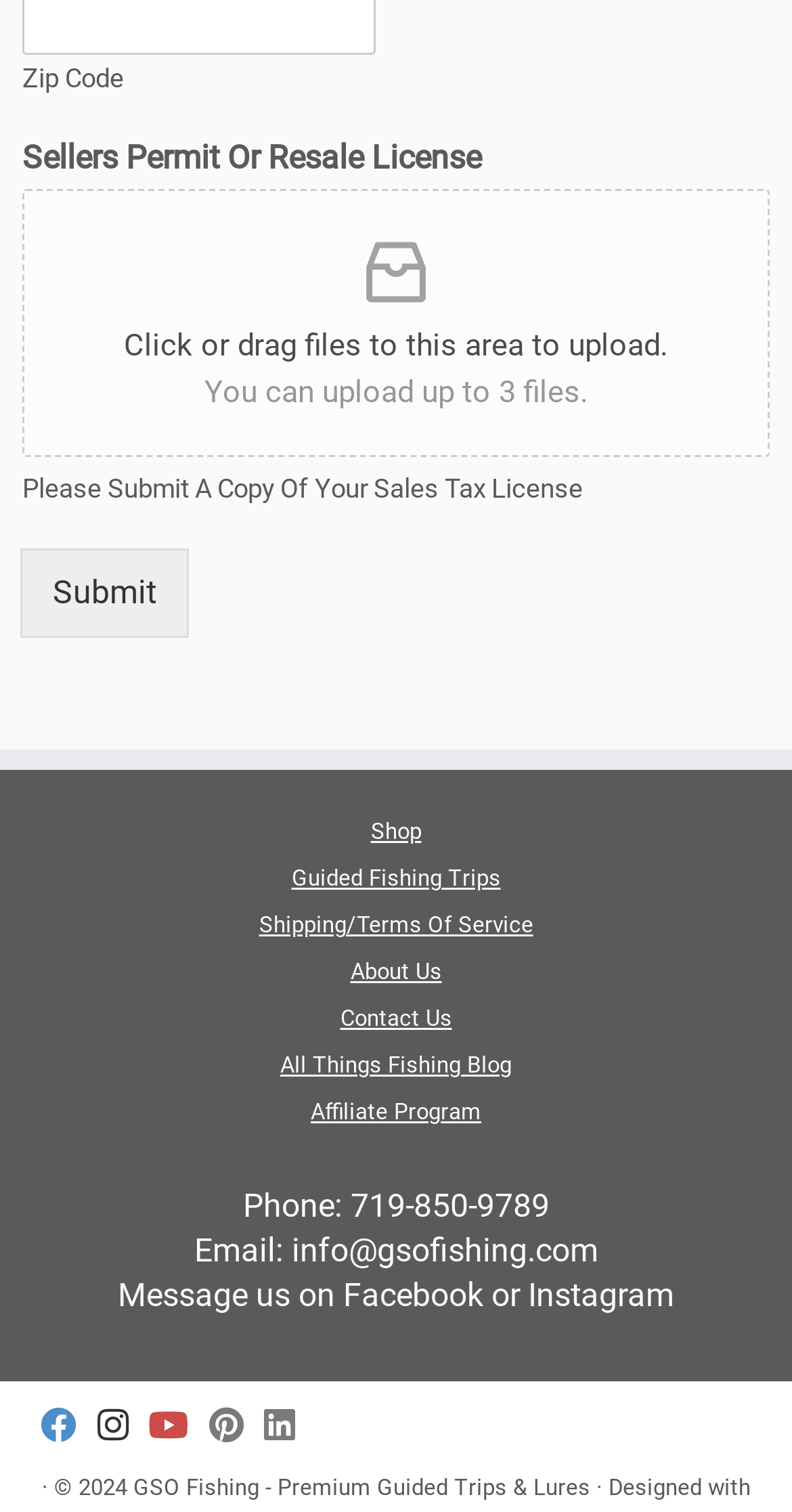Specify the bounding box coordinates for the region that must be clicked to perform the given instruction: "Click the 'Next Post' link".

None